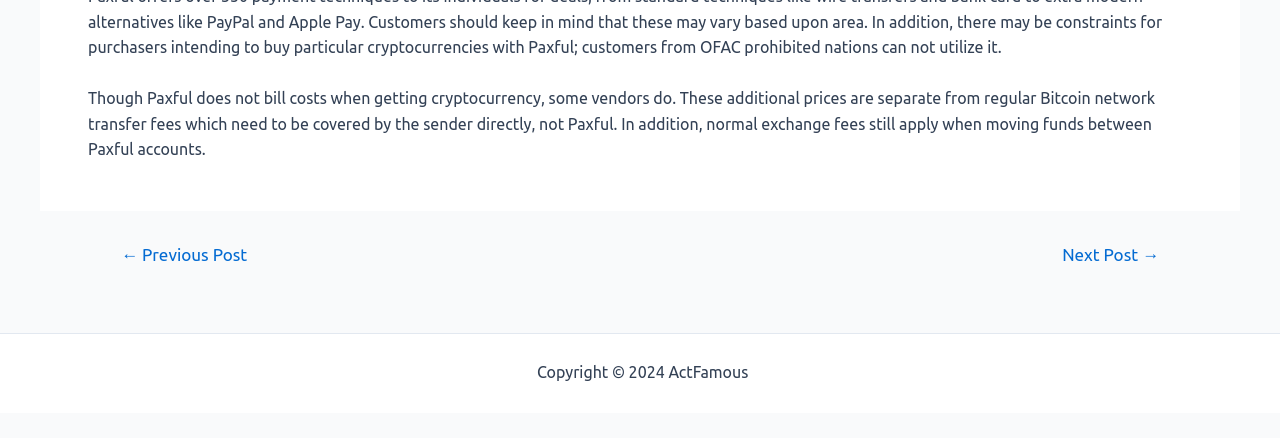Determine the bounding box for the described HTML element: "Sitemap". Ensure the coordinates are four float numbers between 0 and 1 in the format [left, top, right, bottom].

[0.588, 0.83, 0.634, 0.871]